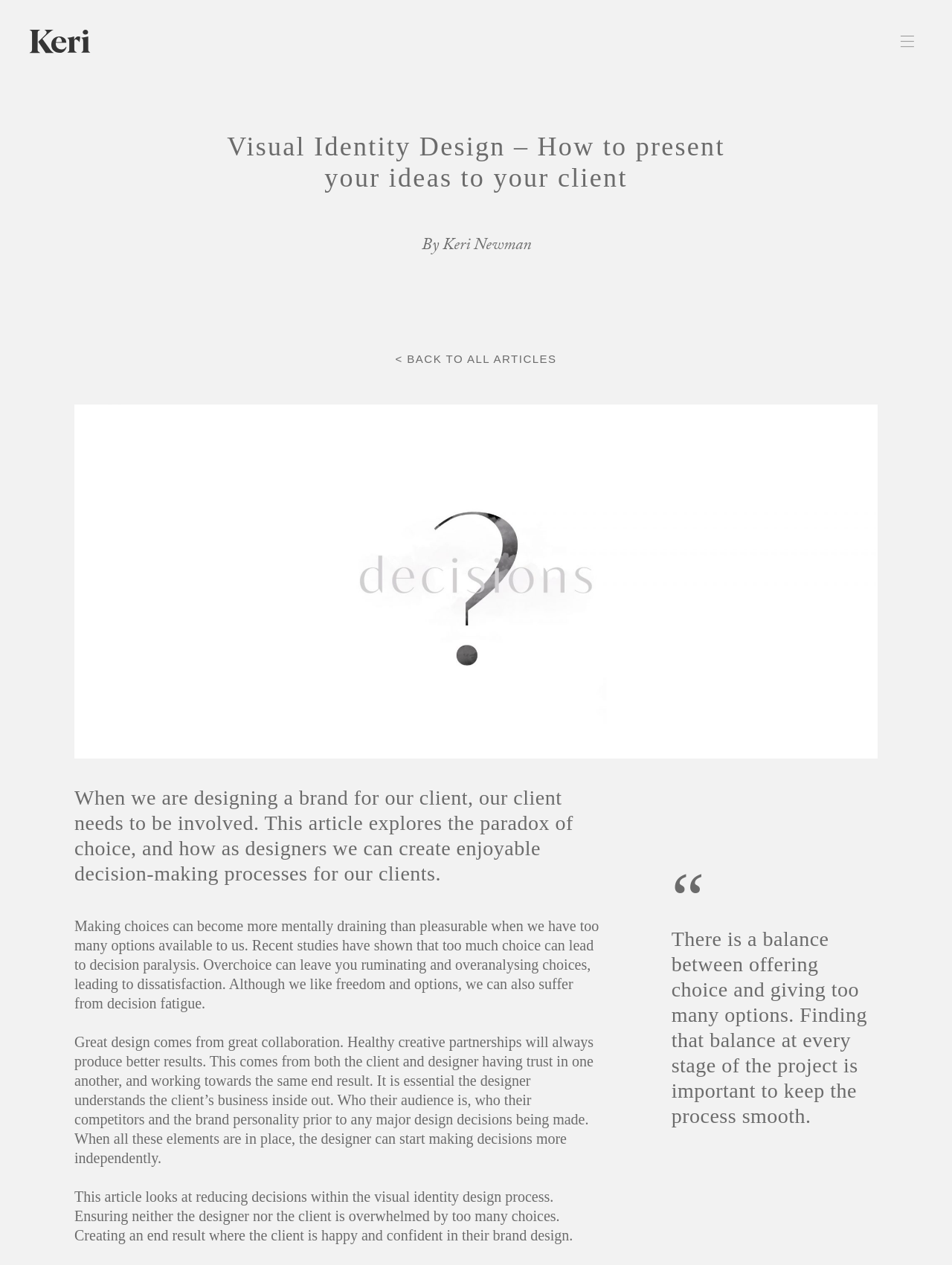Kindly respond to the following question with a single word or a brief phrase: 
What is the goal of the article?

Reducing decisions in visual identity design